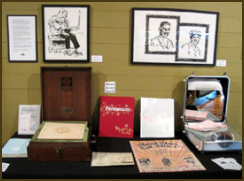Craft a thorough explanation of what is depicted in the image.

This image showcases a curated display highlighting the works and history surrounding the legendary recording artist Paramount Records. The setup features a collection of drawings by cartoonist and illustrator Anthony Mostrom, who is known for his ink portraits of Paramount's recording artists. The left side of the display includes framed portraits of noteworthy figures, while the right side features a variety of items linked to the label’s legacy—such as an old recording device, a vintage record case, and a colorful collection of record covers. The juxtaposition of artistic and historical artifacts illustrates the rich tapestry of American music history, particularly the contributions made by blues, jazz, and folk musicians during Paramount's influential years. The overall presentation not only celebrates the artistry of these musicians but also serves as a homage to the cultural significance of the music they produced.